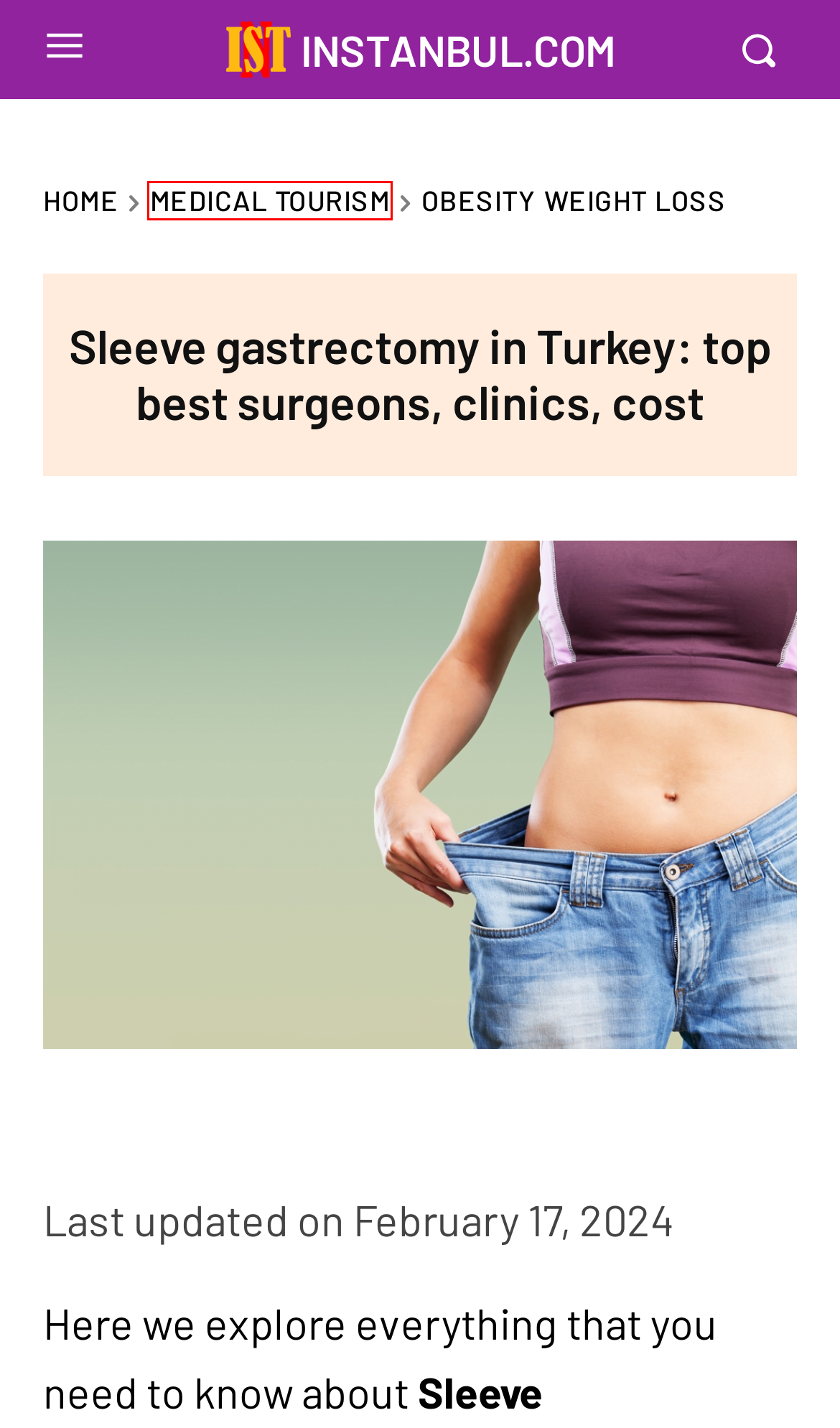You are given a screenshot of a webpage with a red rectangle bounding box. Choose the best webpage description that matches the new webpage after clicking the element in the bounding box. Here are the candidates:
A. Gastric Botox in Turkey: top best surgeons, clinics, cost
B. Privacy & Cookie Policy - Instanbul.com
C. Obesity Weight Loss - Instanbul.com
D. Medical Tourism - Instanbul.com
E. Gastric Balloon in Turkey: top best surgeons, clinics, cost
F. Istanbul Travel Guide with Local Experts 2024 - Instanbul.com
G. Medical & Health Tourism in Turkey: why get treated in Turkey
H. WEIGHT LOSS Archives - Instanbul.com

D